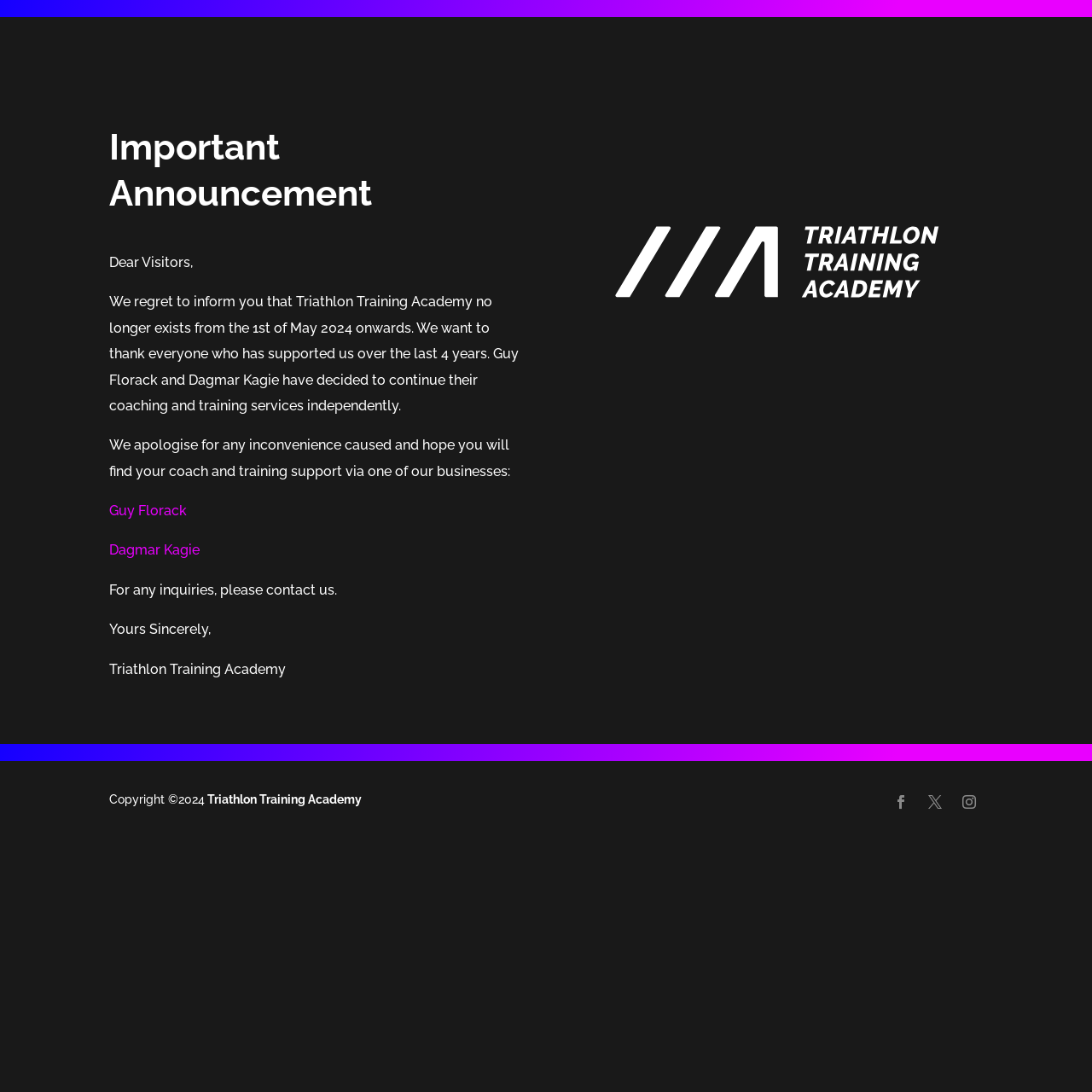Carefully examine the image and provide an in-depth answer to the question: Who are the coaches mentioned?

The two coaches mentioned are Guy Florack and Dagmar Kagie, whose names are linked to their respective coaching and training services, as indicated by the link elements with the text 'Guy Florack' and 'Dagmar Kagie'.